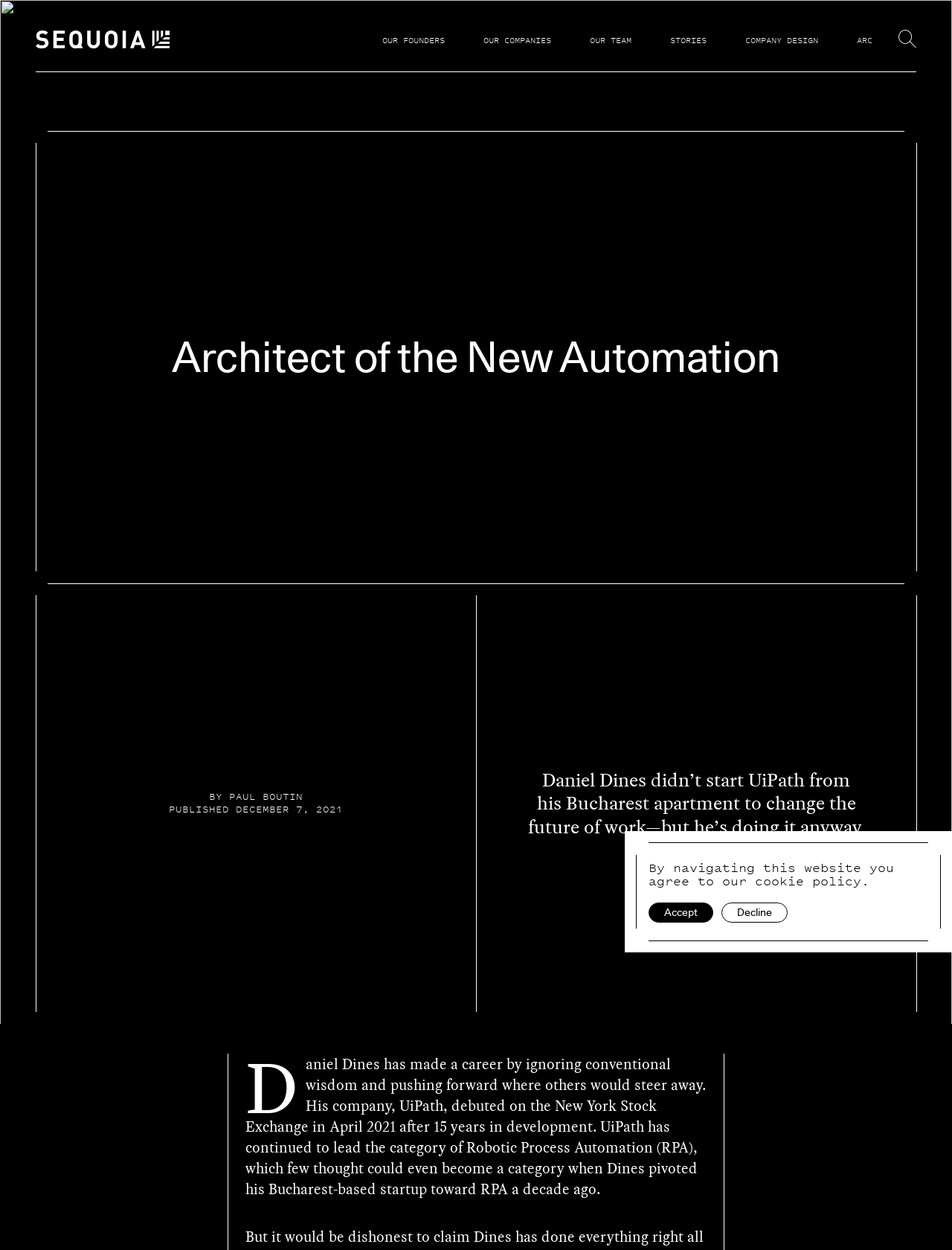Find the bounding box coordinates of the element I should click to carry out the following instruction: "Read the story about Daniel Dines".

[0.18, 0.267, 0.82, 0.304]